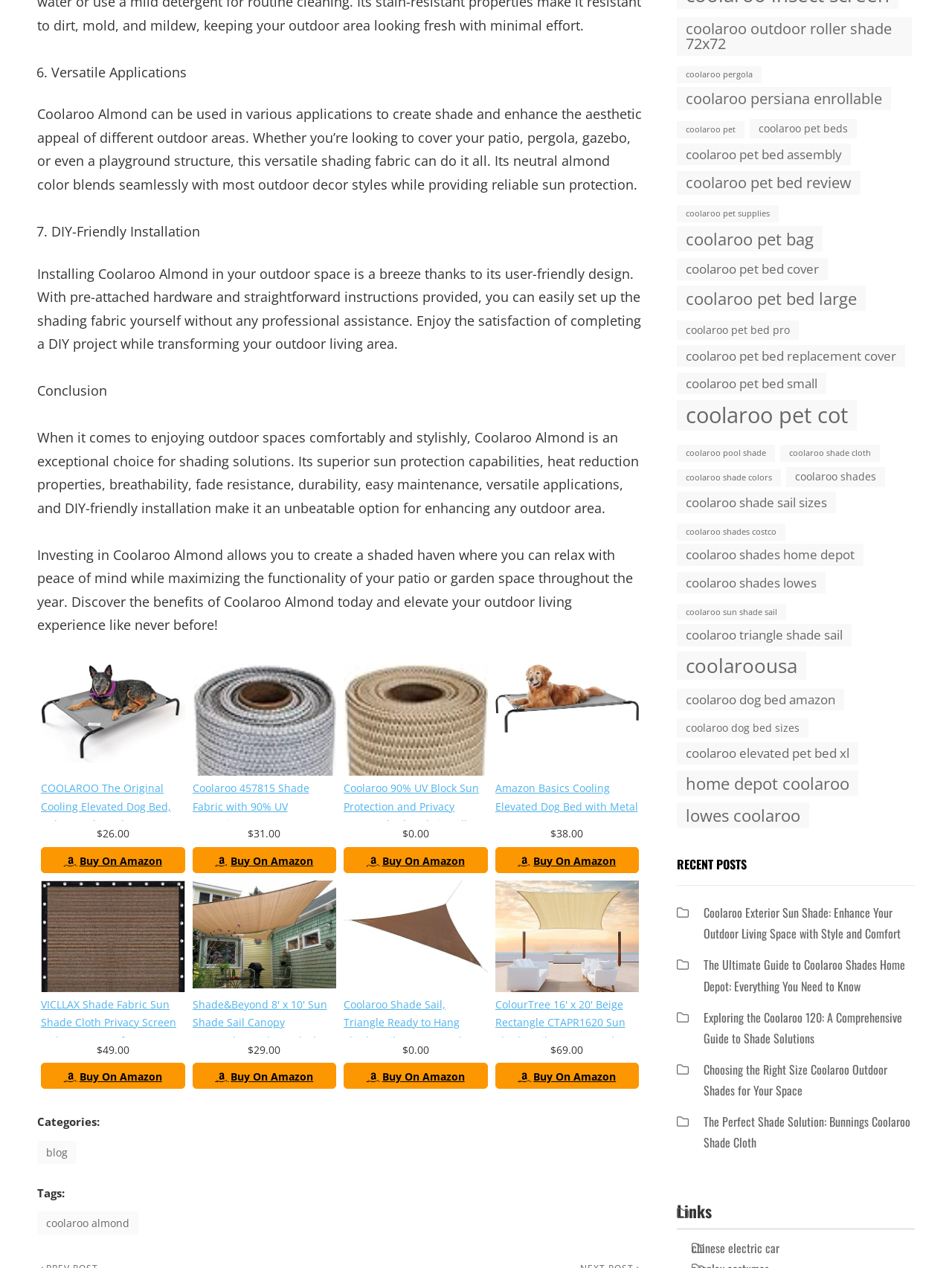Please provide a comprehensive answer to the question based on the screenshot: What is the primary use of Coolaroo Almond?

According to the webpage, Coolaroo Almond is a versatile shading fabric that can be used to create shade and enhance the aesthetic appeal of different outdoor areas, such as patios, pergolas, and gazebos.